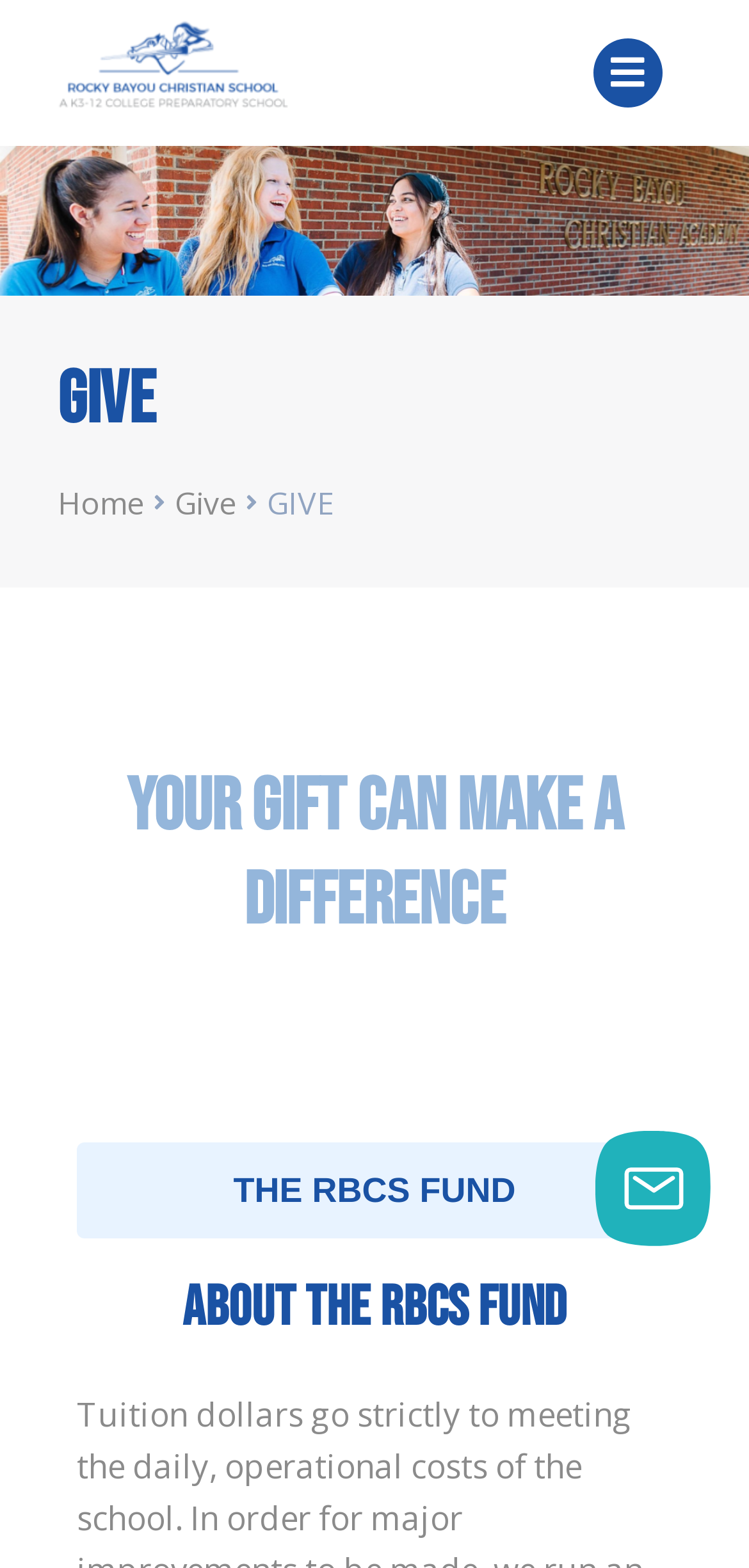What is the text of the main heading?
Based on the image, provide your answer in one word or phrase.

Your gift can make a difference